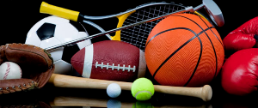How many balls are featured in the image?
By examining the image, provide a one-word or phrase answer.

Four